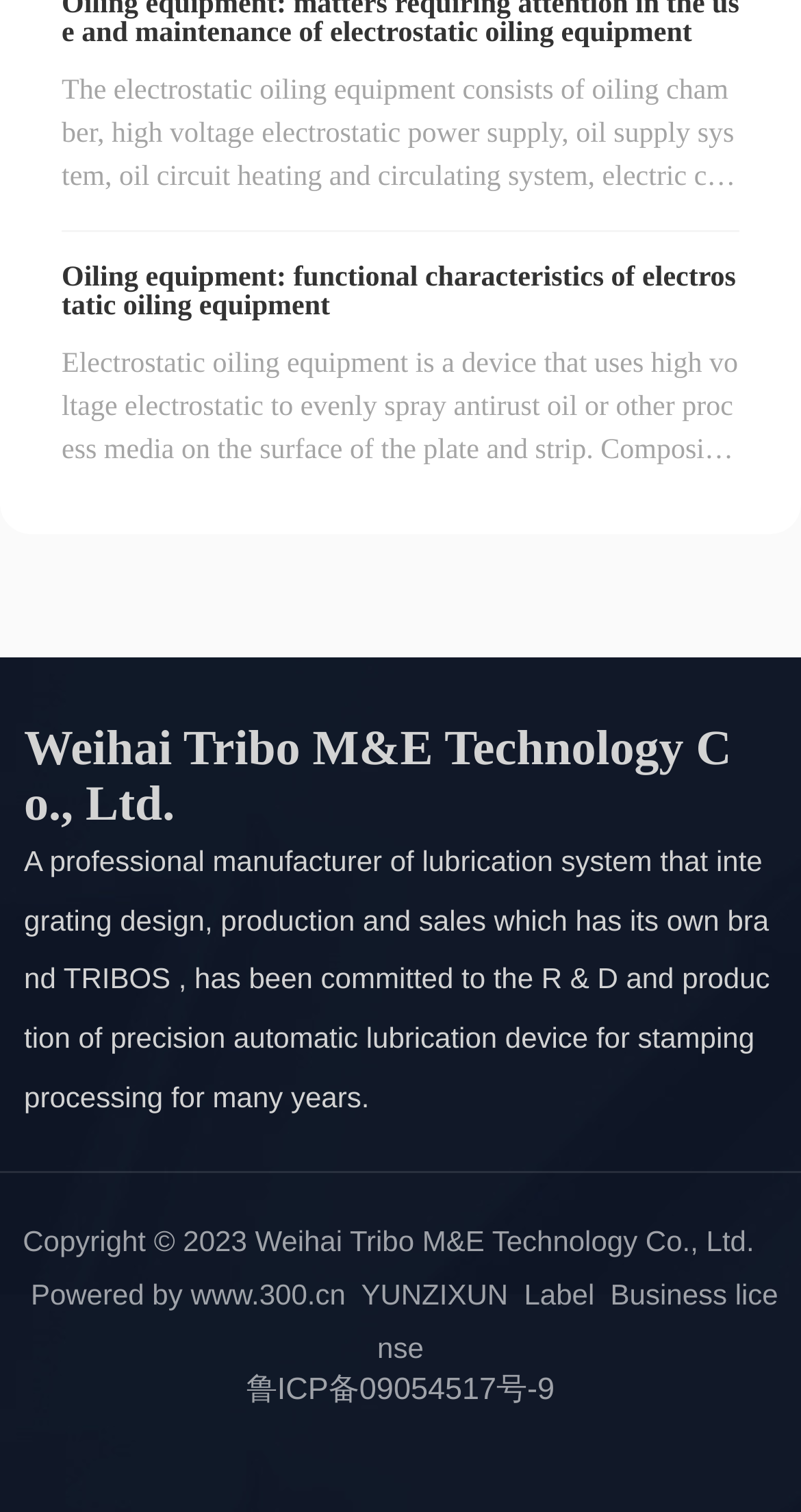What is the position of the separator below the company name?
Please respond to the question with as much detail as possible.

I found the position of the separator by looking at the separator element with the orientation 'horizontal' which is located below the company name and has a bounding box coordinate of [0.077, 0.152, 0.923, 0.155].